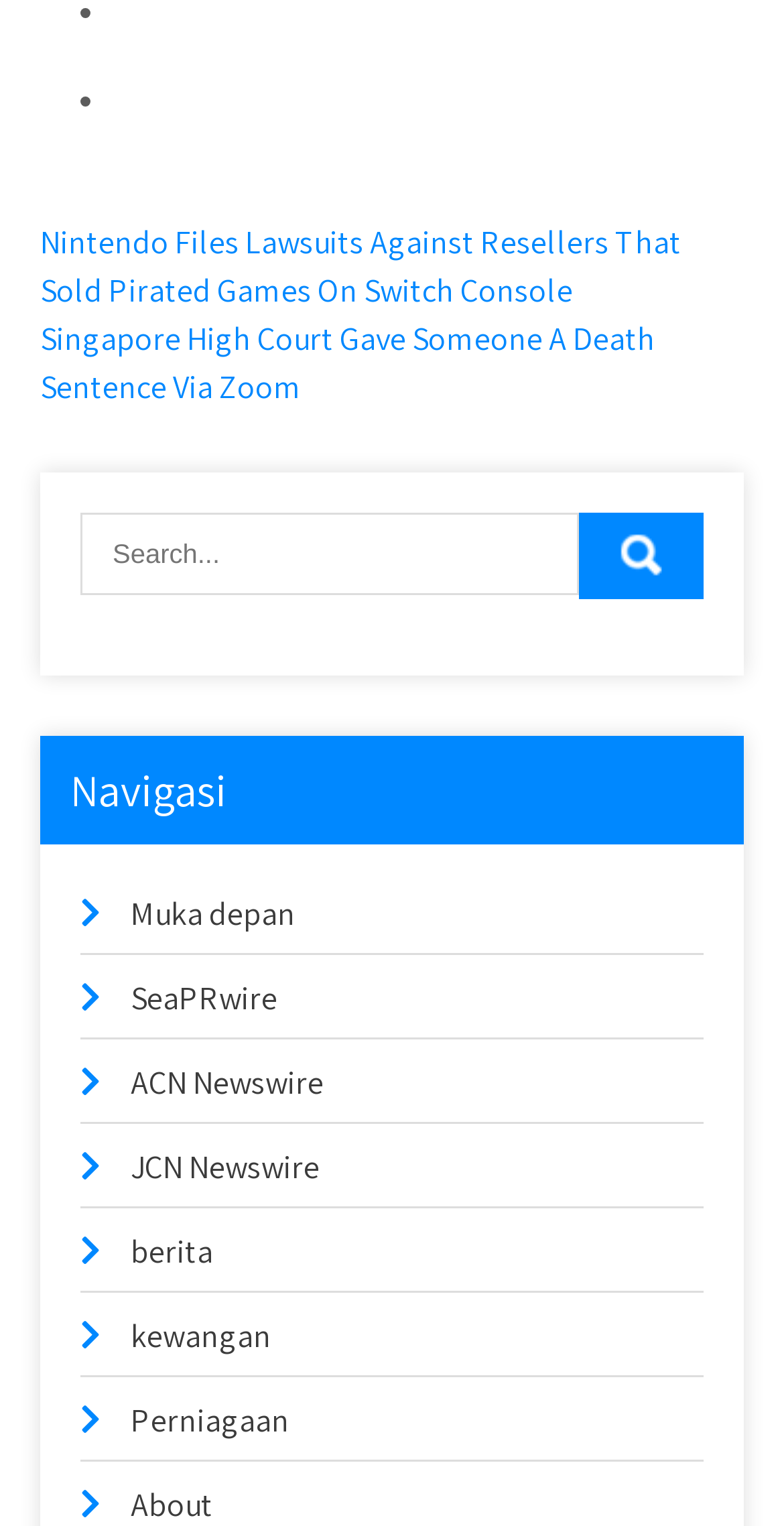Can you find the bounding box coordinates for the UI element given this description: "SeaPRwire"? Provide the coordinates as four float numbers between 0 and 1: [left, top, right, bottom].

[0.167, 0.64, 0.354, 0.668]